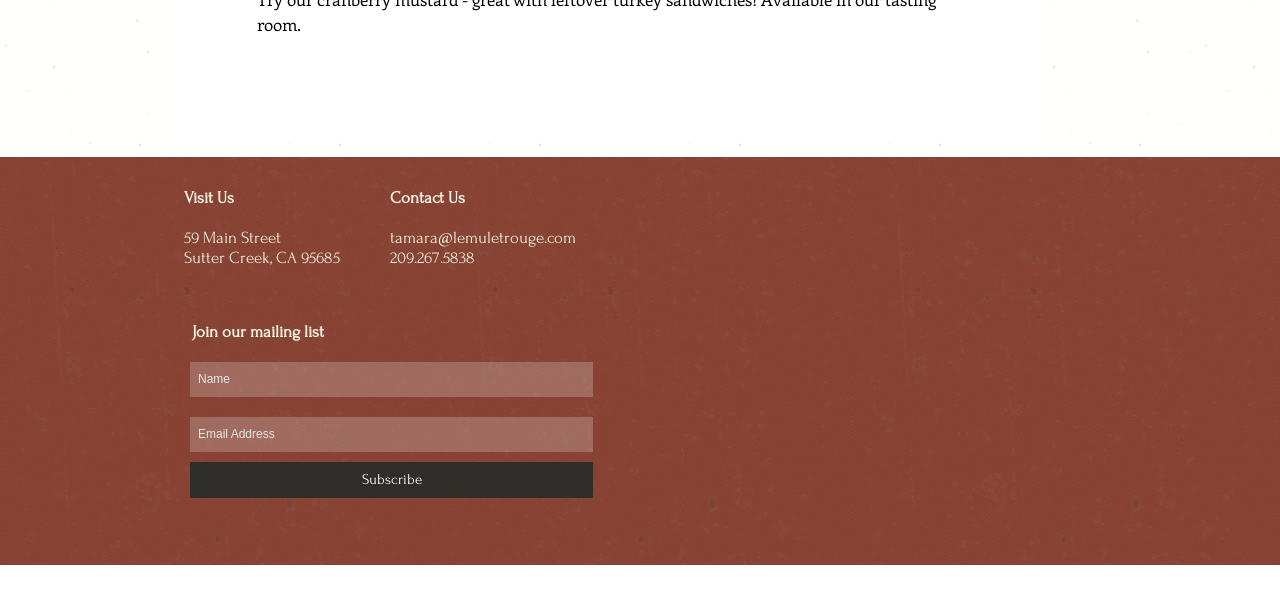Predict the bounding box for the UI component with the following description: "tamara@lemuletrouge.com".

[0.305, 0.374, 0.45, 0.405]